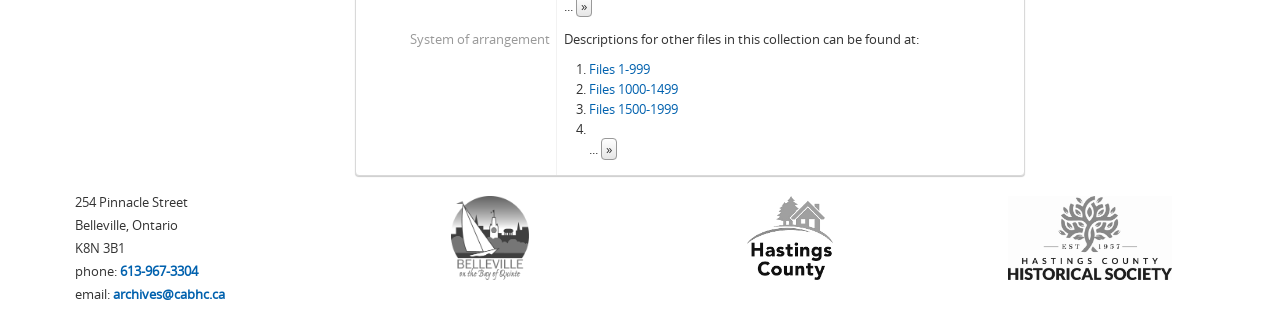What is the title of the first tree item?
Using the image, respond with a single word or phrase.

2544 - Prince Edward County - The White Chapel, 1959